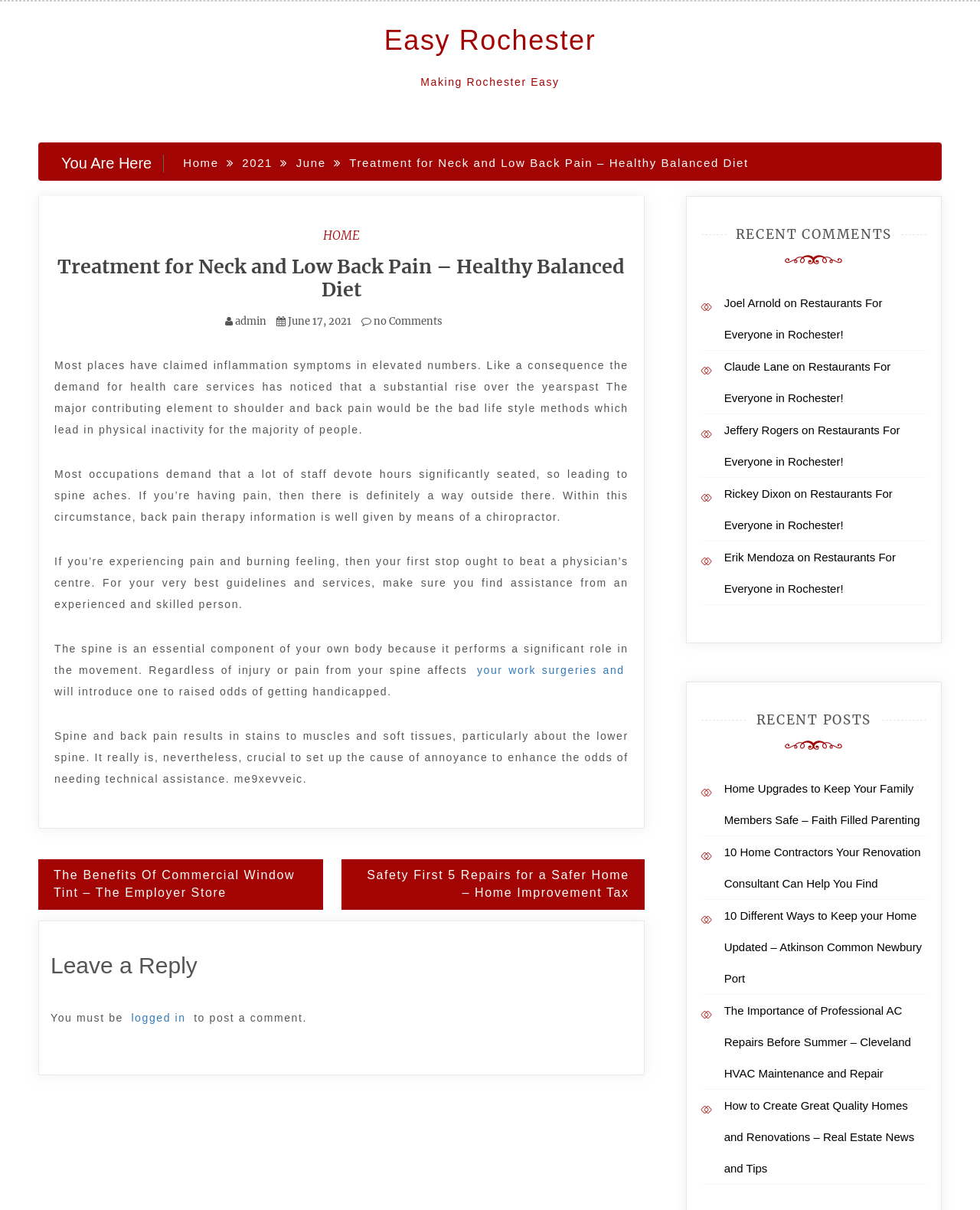Please determine and provide the text content of the webpage's heading.

Treatment for Neck and Low Back Pain – Healthy Balanced Diet